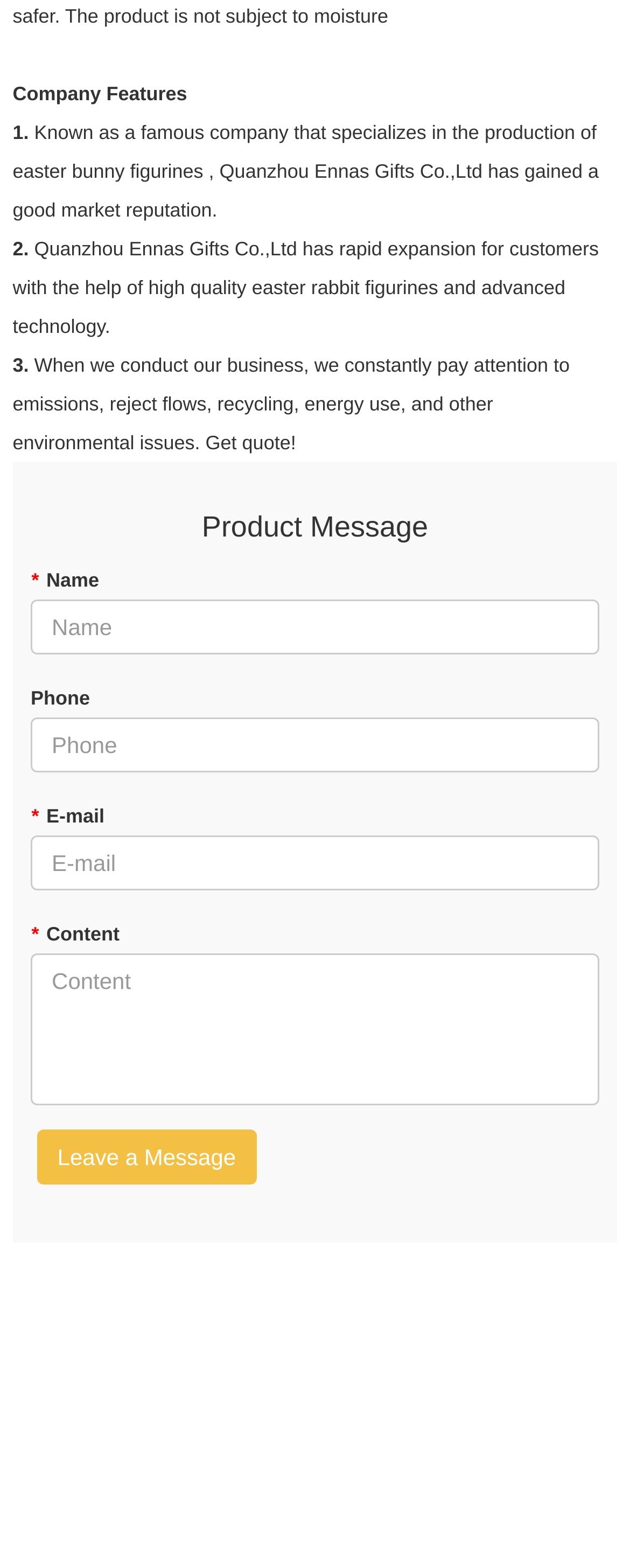Provide a brief response to the question below using a single word or phrase: 
What is the title of the section below the company features?

Product Message